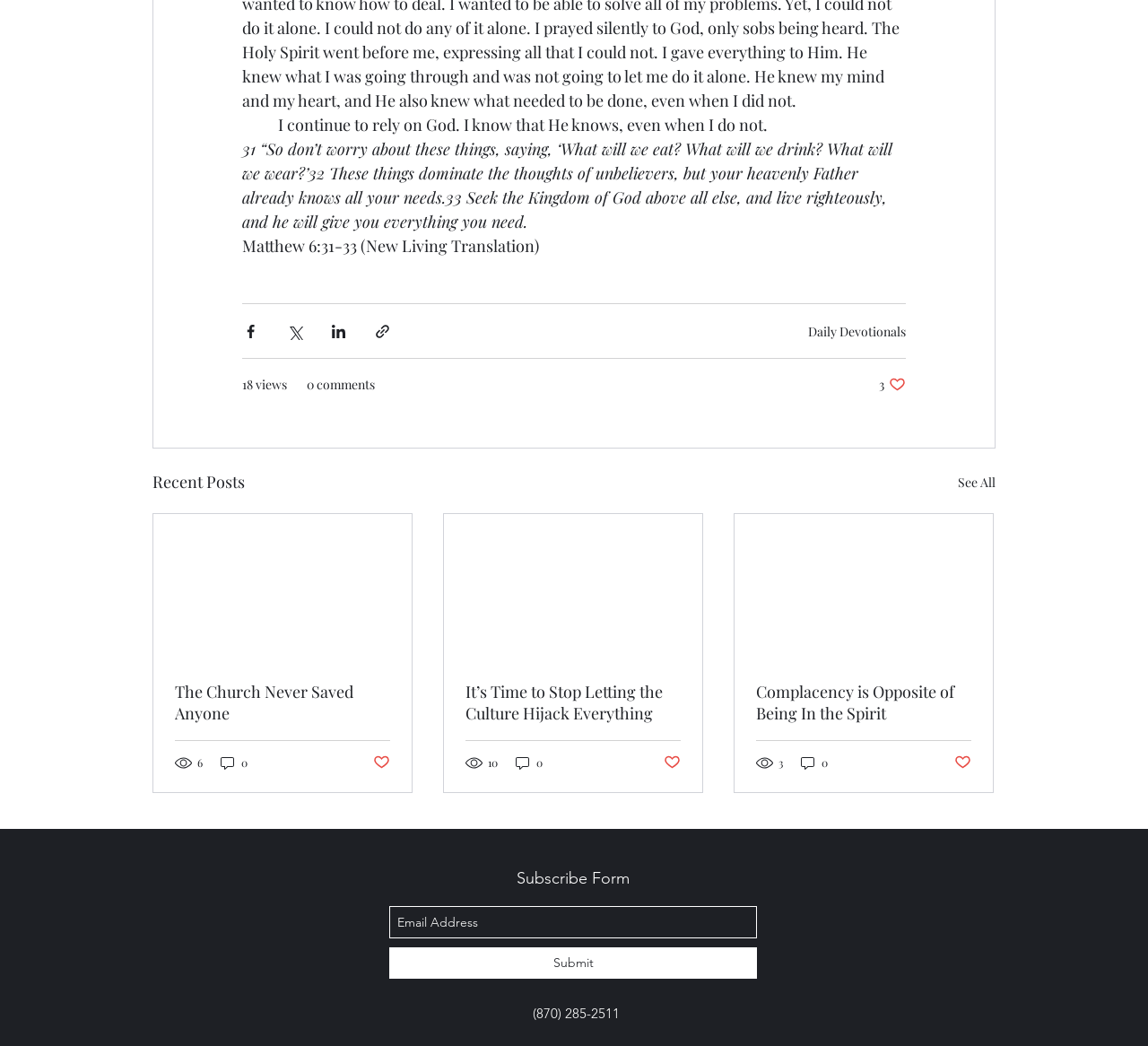Identify the bounding box for the element characterized by the following description: "0 comments".

[0.267, 0.358, 0.327, 0.377]